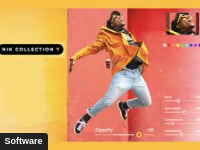Carefully observe the image and respond to the question with a detailed answer:
What is the individual in the image wearing?

According to the caption, the individual in the image is dressed in an 'eye-catching yellow jacket, black attire, and casual jeans', which indicates that they are wearing a yellow jacket and black attire.